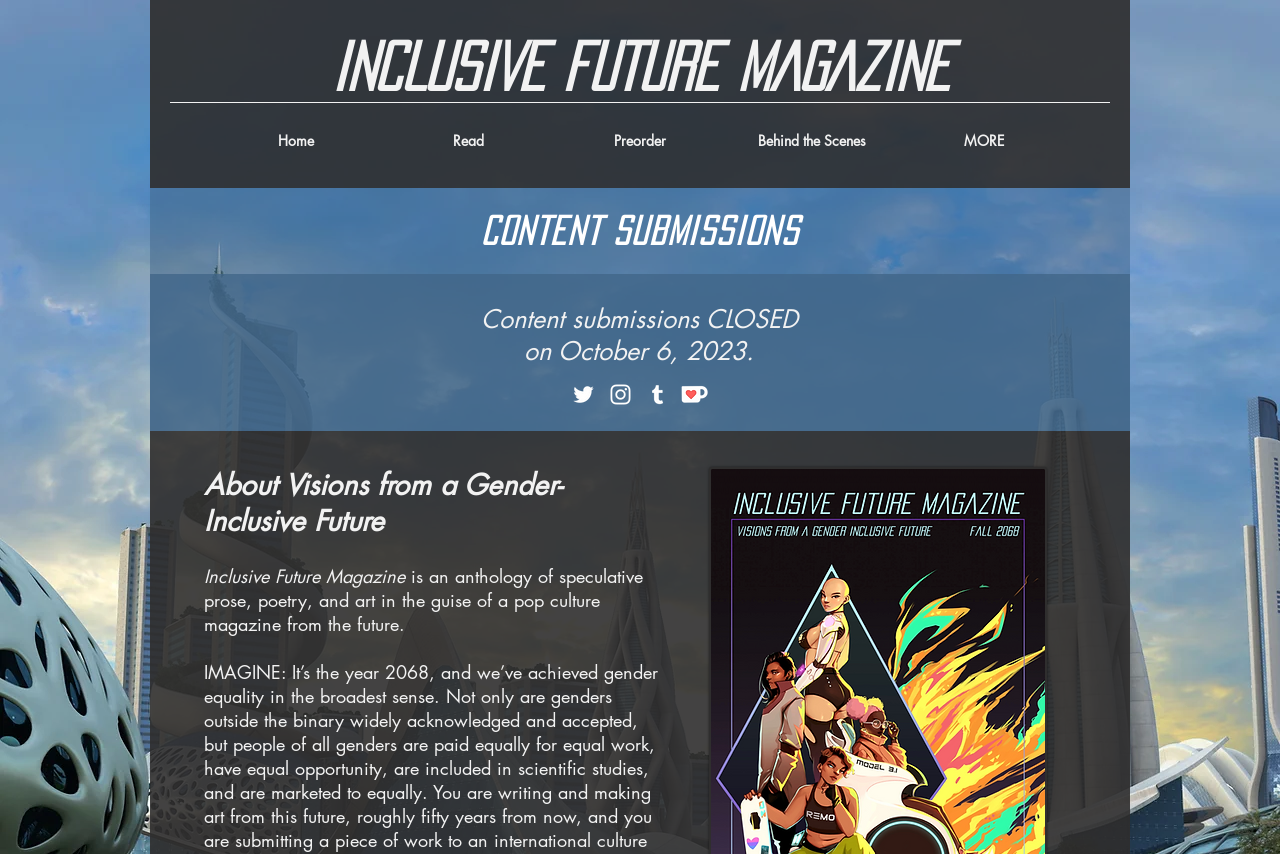What is the status of content submissions?
Answer the question based on the image using a single word or a brief phrase.

CLOSED